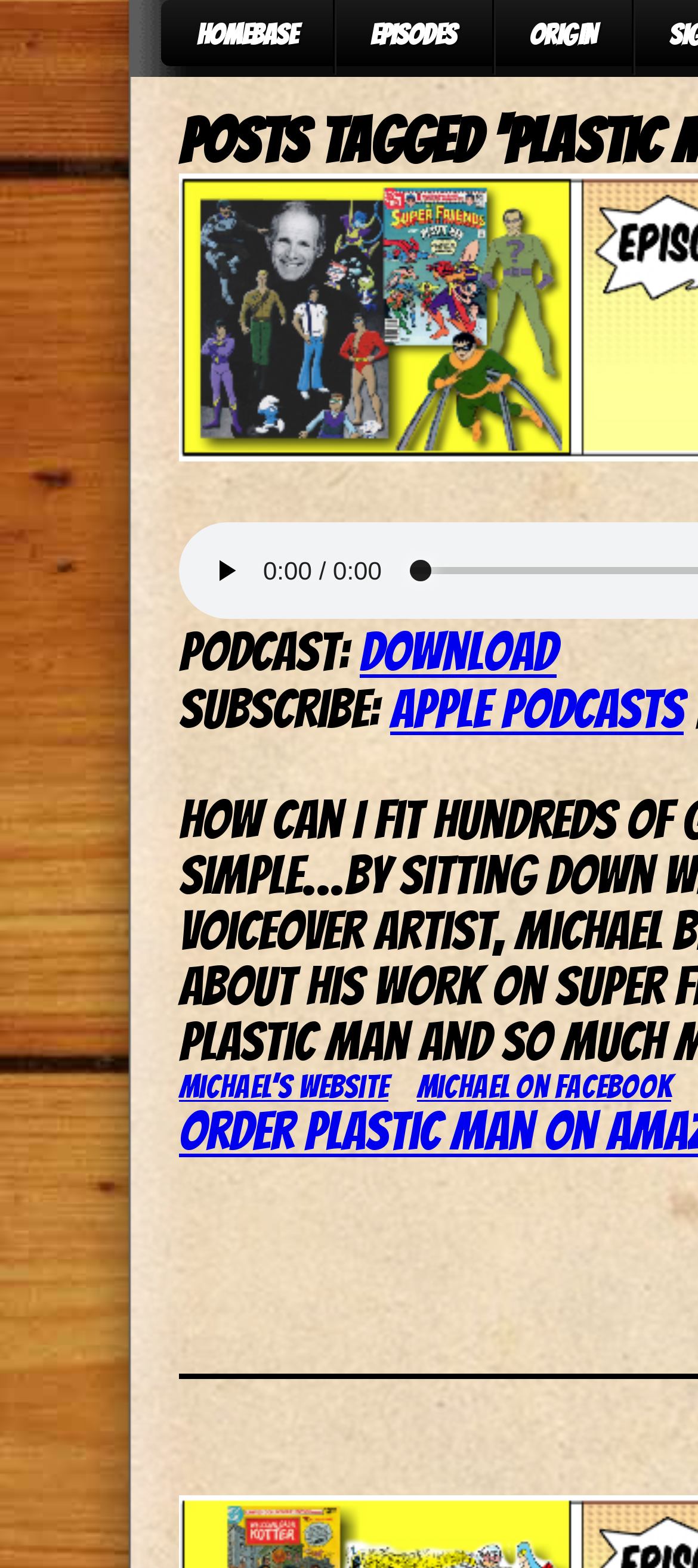Provide the bounding box coordinates for the UI element that is described as: "Download".

[0.515, 0.398, 0.797, 0.433]